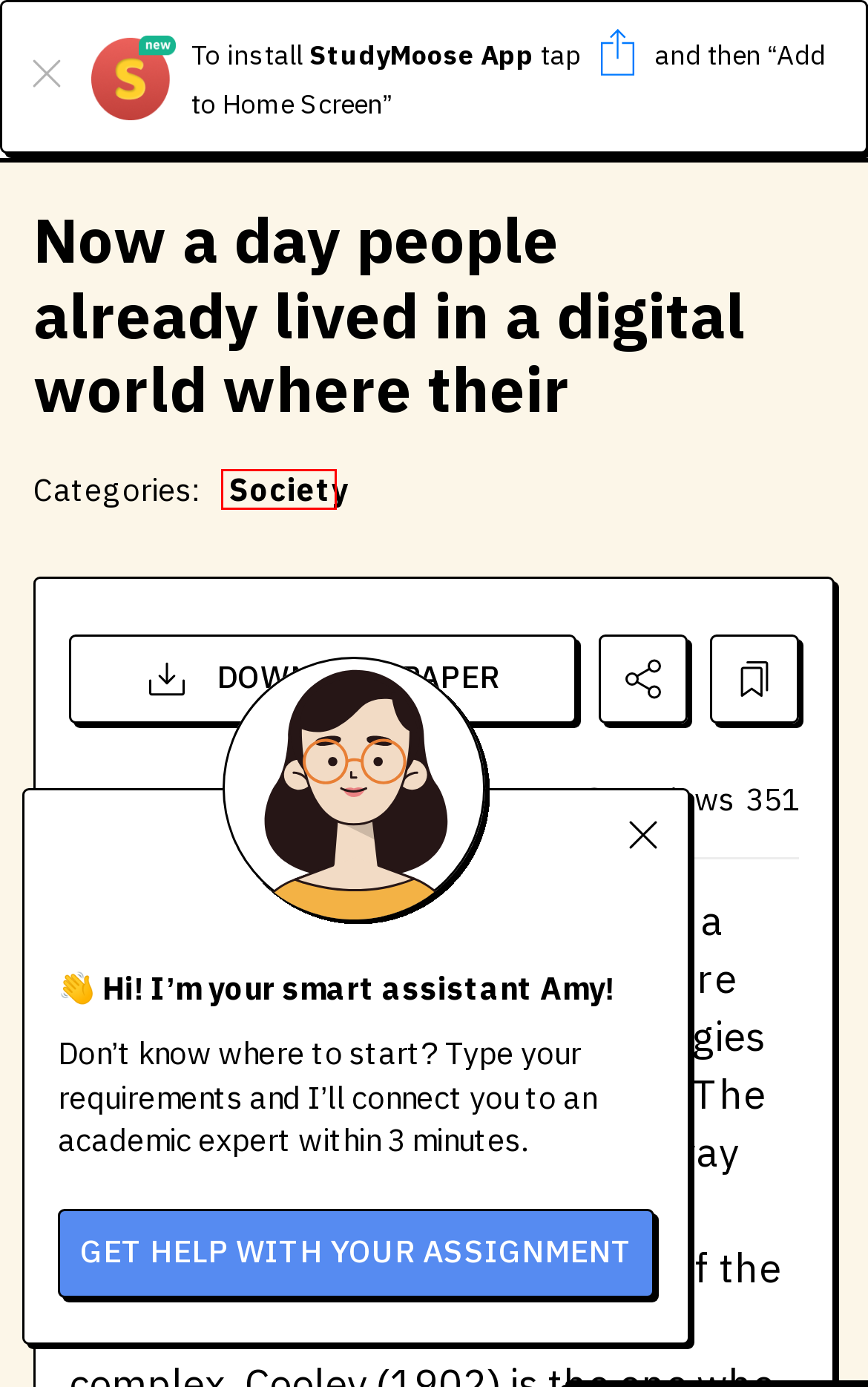You are provided with a screenshot of a webpage where a red rectangle bounding box surrounds an element. Choose the description that best matches the new webpage after clicking the element in the red bounding box. Here are the choices:
A. Explore Free Formal Essay Examples: Topics, Outlines, Samples
B. Looking Glass Self: Impact of External Views on Self-Image Free Essay Example
C. Explore Free Informal Essay Examples: Topics, Outlines, Samples
D. Free Society Essay Examples and Topic Ideas | Studymoose.com
E. Free Essay Samples, Examples & Research Papers for College Students - StudyMoose
F. Learning begins with what one already knows perceives and reacts Free Essay Example
G. ABSTRACT Now a day's digital data is considered the most Free Essay Example
H. Payment Policy - StudyMoose

D